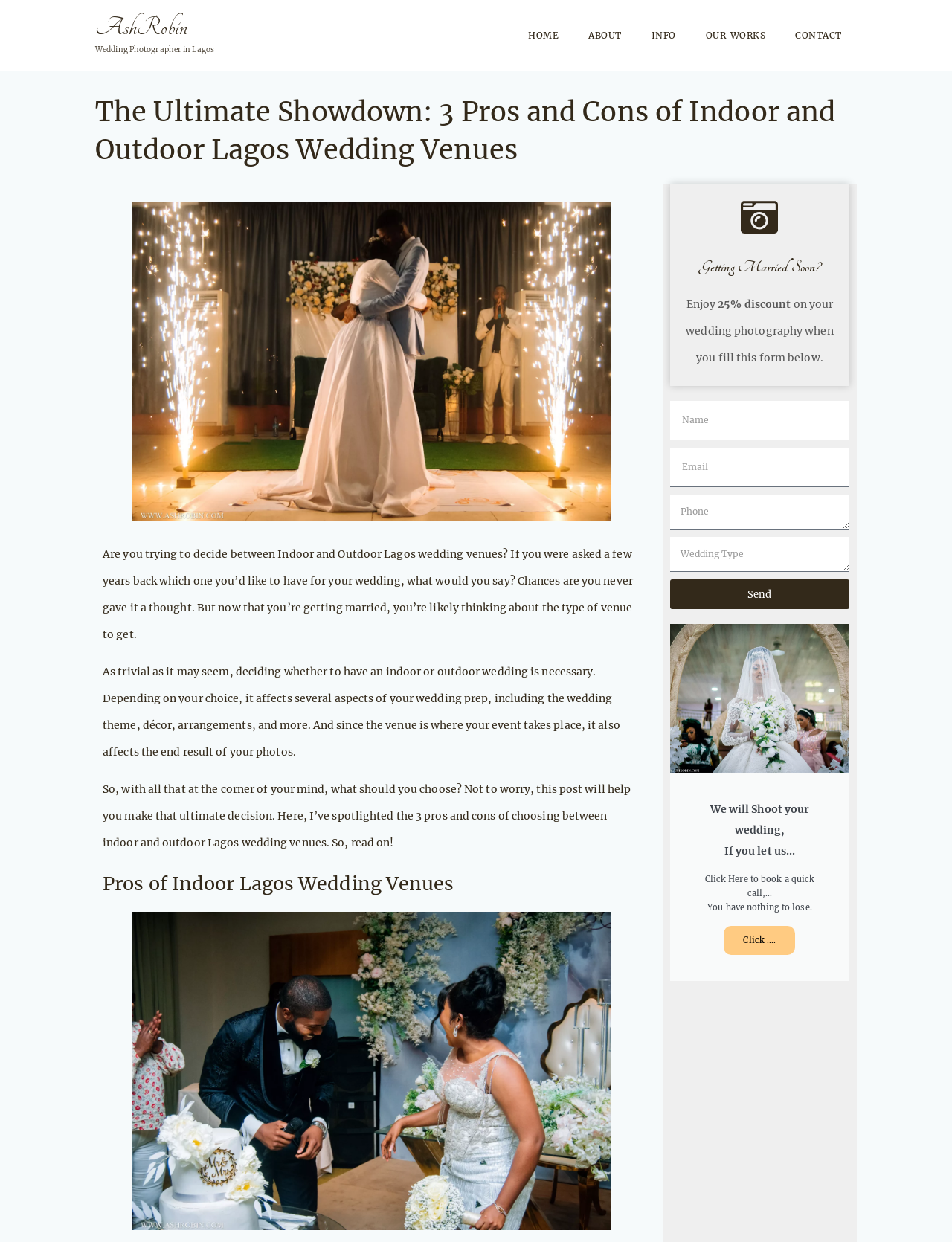Identify the bounding box coordinates of the clickable region necessary to fulfill the following instruction: "Click on the 'Click....' link". The bounding box coordinates should be four float numbers between 0 and 1, i.e., [left, top, right, bottom].

[0.761, 0.746, 0.836, 0.769]